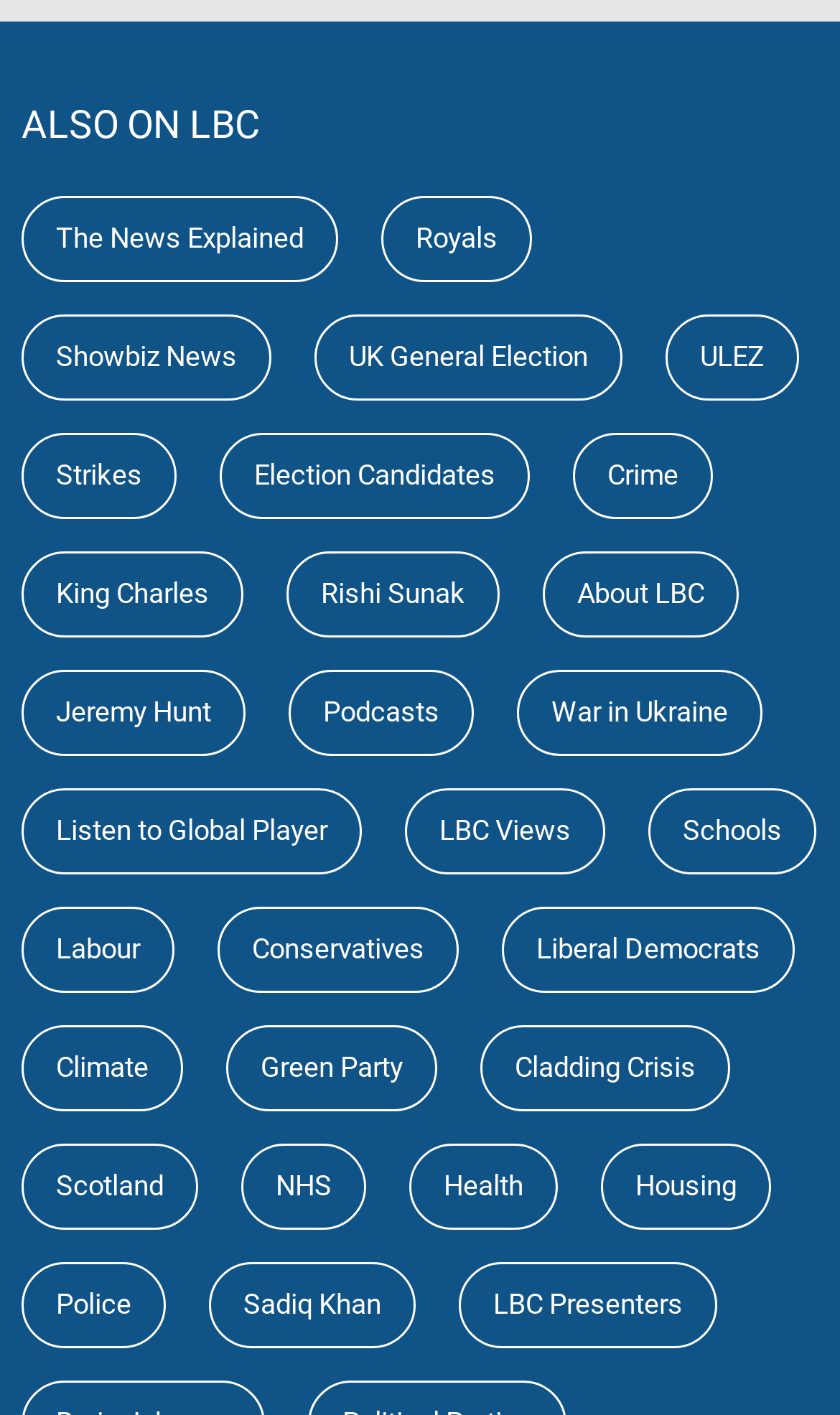What is the topic of the link located at [0.026, 0.389, 0.29, 0.45]?
From the image, respond with a single word or phrase.

King Charles